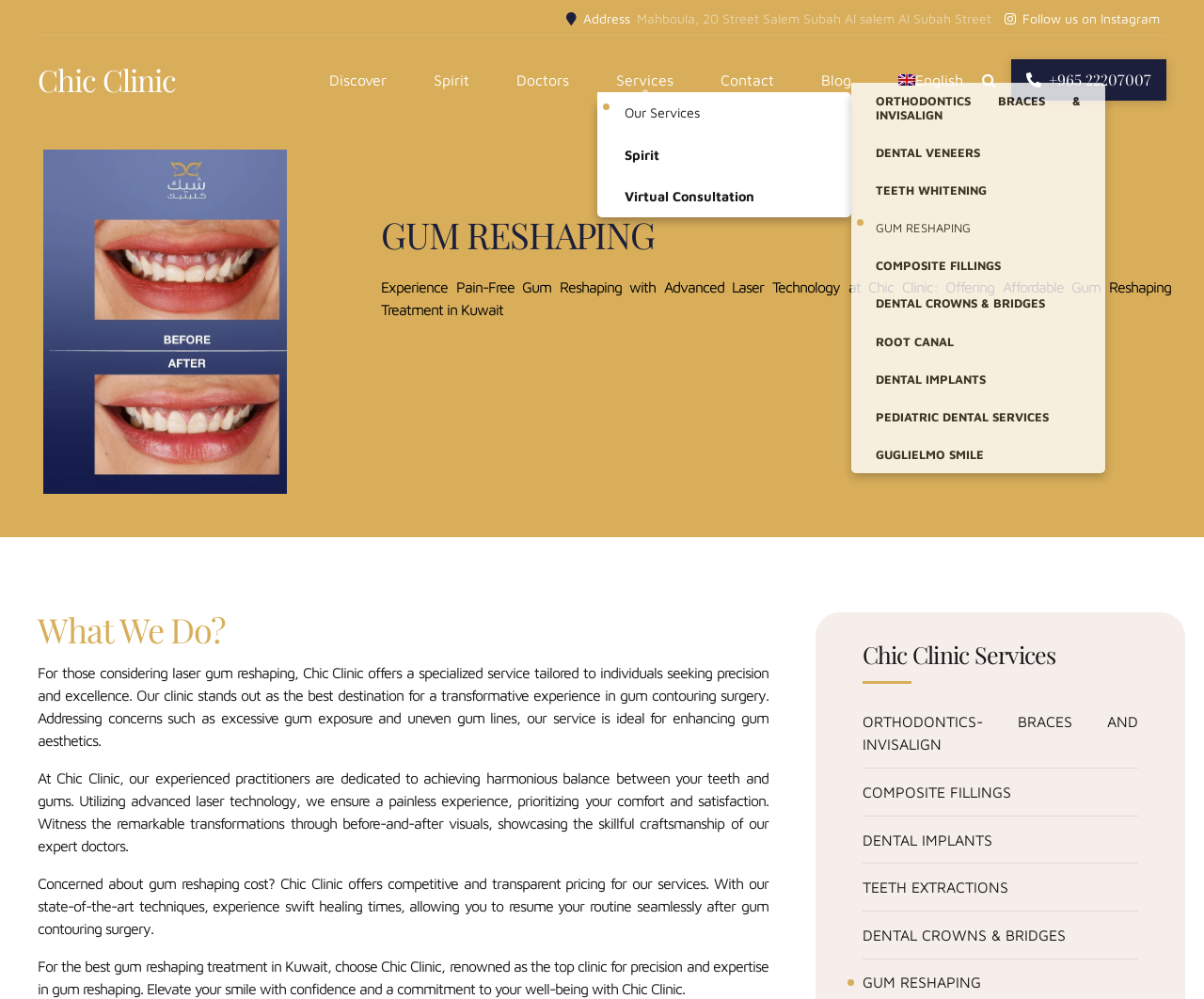Based on the image, please respond to the question with as much detail as possible:
What services does Chic Clinic offer?

I found the services offered by Chic Clinic by looking at the link elements with contents such as 'GUM RESHAPING', 'ORTHODONTICS BRACES & INVISALIGN', 'DENTAL VENEERS', etc.